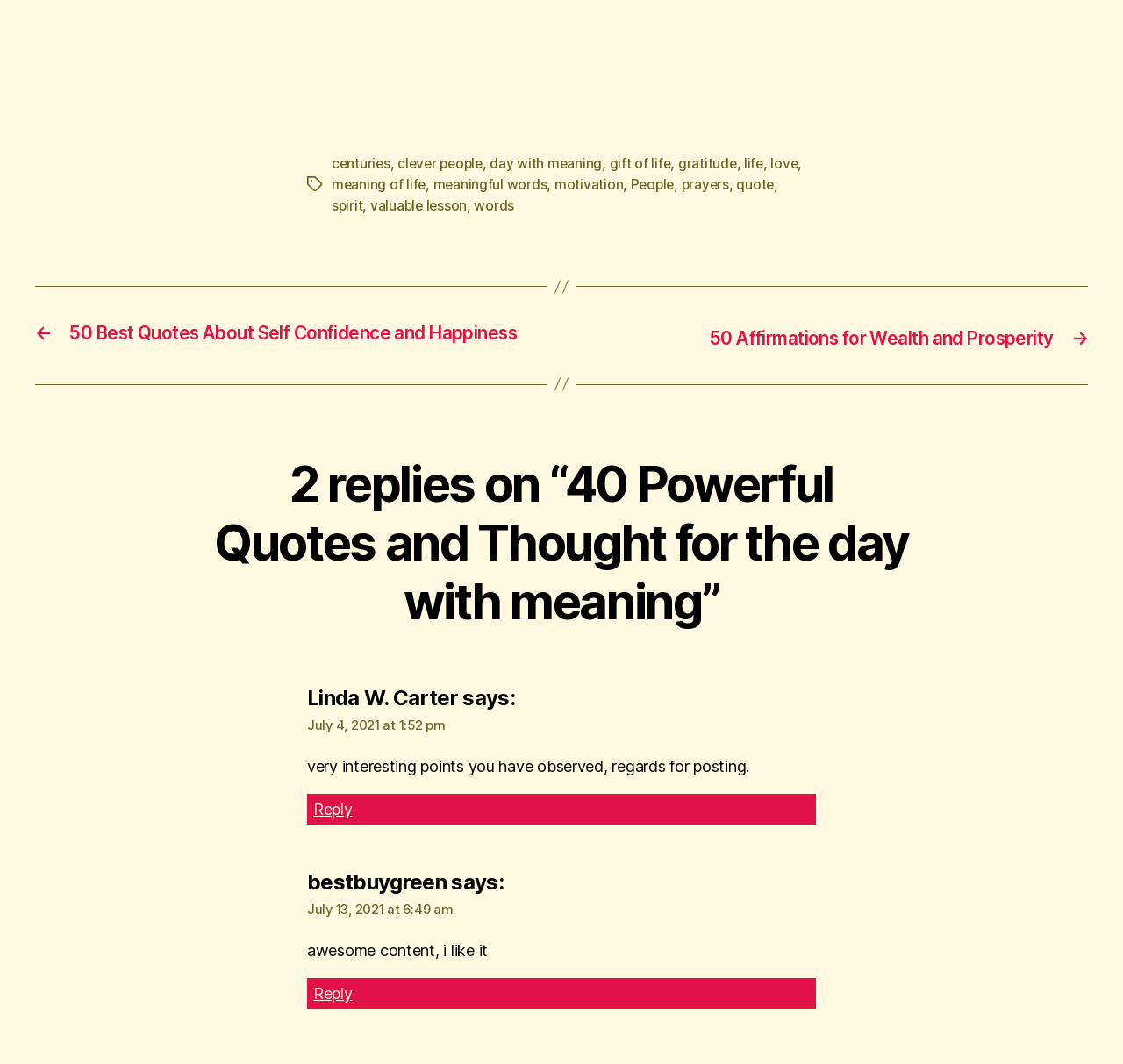Determine the bounding box coordinates of the clickable element to complete this instruction: "Click on the link 'Reply to Linda W. Carter'". Provide the coordinates in the format of four float numbers between 0 and 1, [left, top, right, bottom].

[0.273, 0.785, 0.727, 0.814]